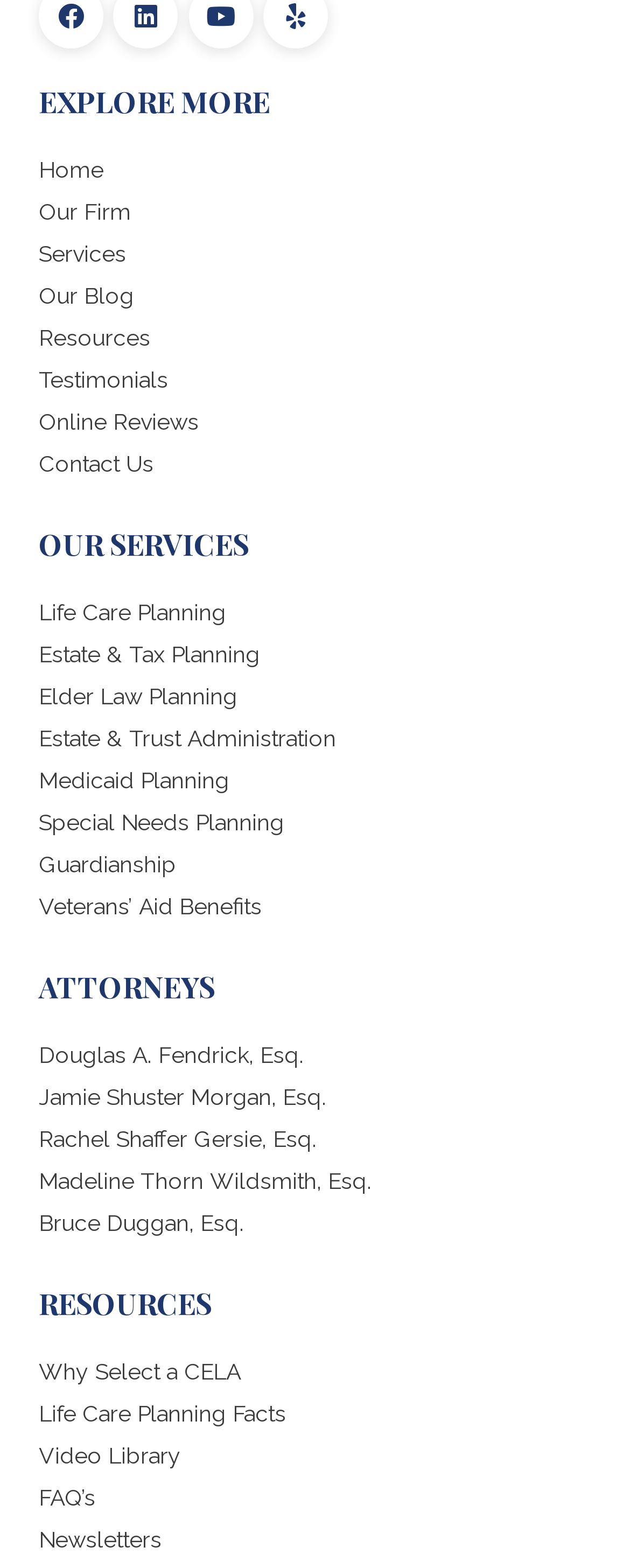What is the second link under 'EXPLORE MORE'?
Using the image as a reference, answer the question in detail.

By analyzing the webpage structure, I can see that the second link under the 'EXPLORE MORE' heading is 'Our Firm', which suggests that it is the second link listed.